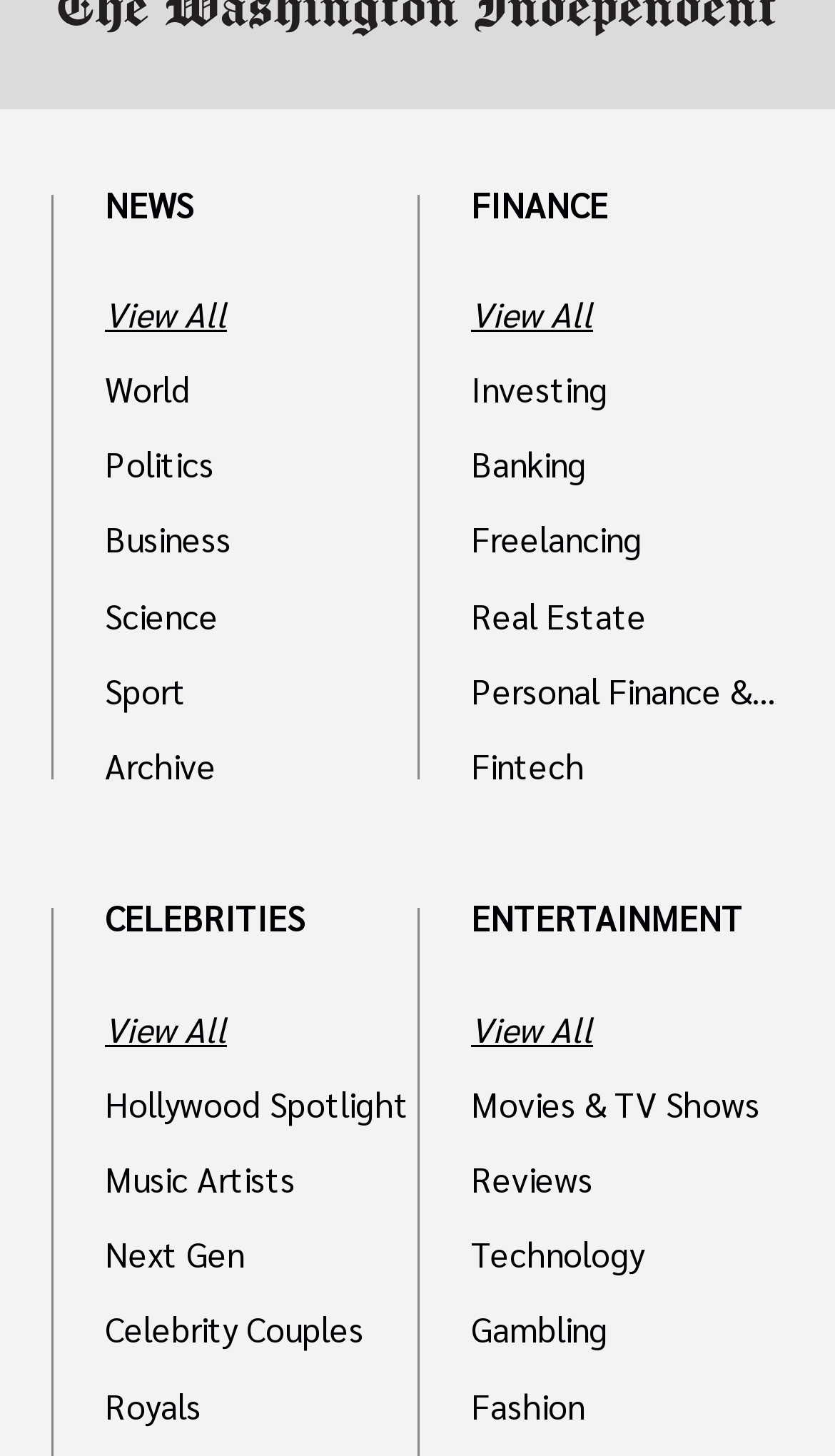What is the first category under the FINANCE section?
Please provide a single word or phrase answer based on the image.

Investing